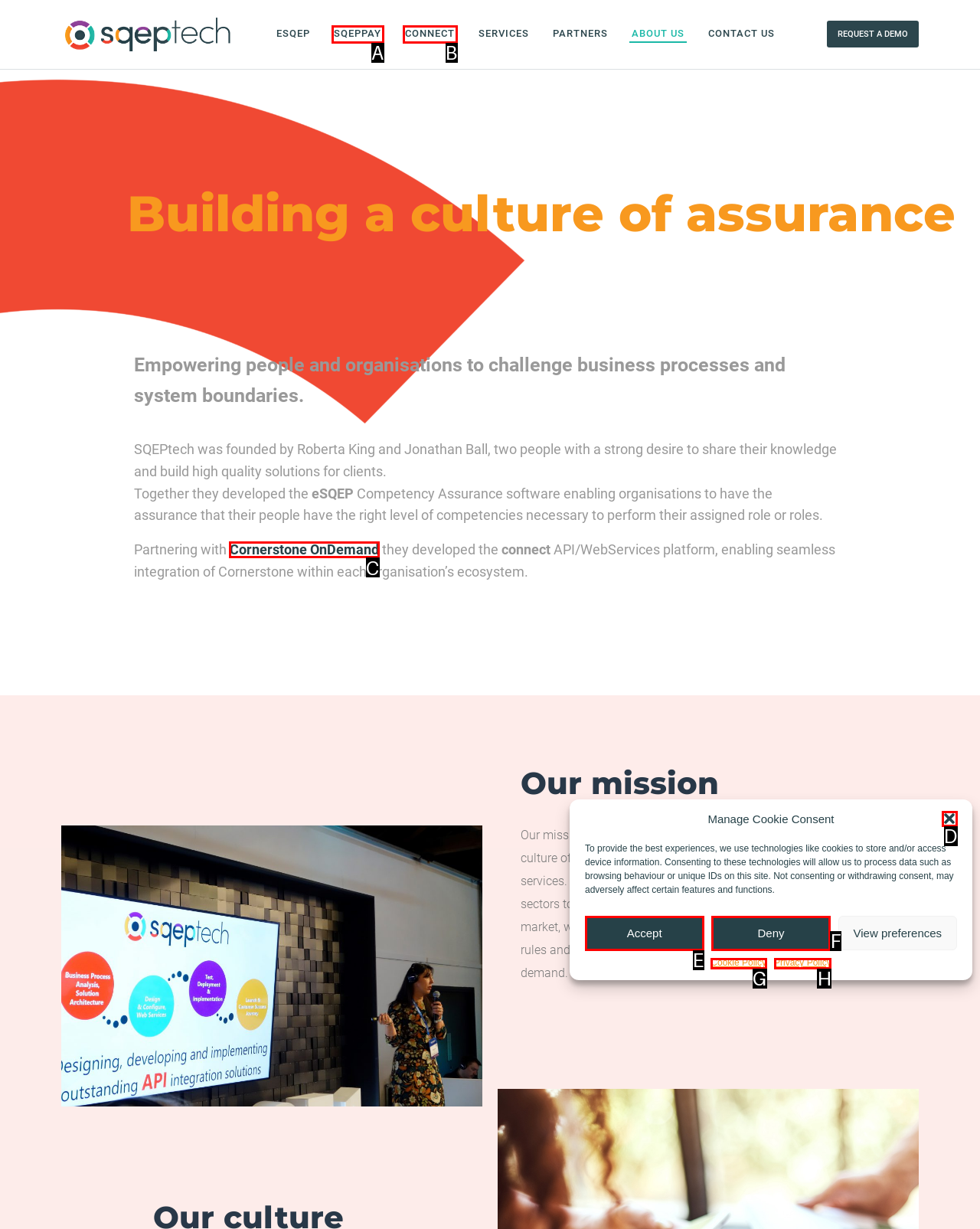To complete the instruction: Learn more about Cornerstone OnDemand, which HTML element should be clicked?
Respond with the option's letter from the provided choices.

C